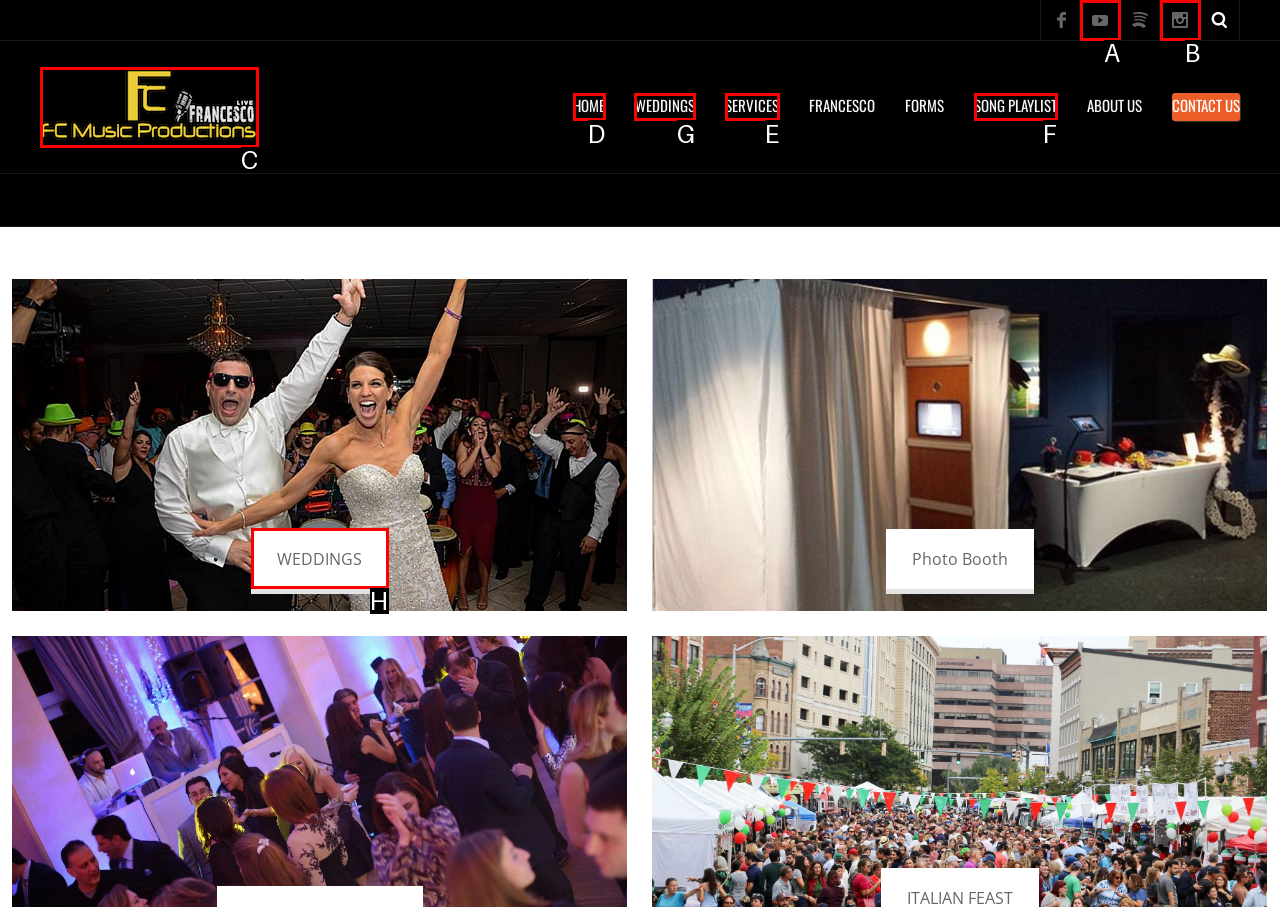For the task "explore WEDDINGS services", which option's letter should you click? Answer with the letter only.

G